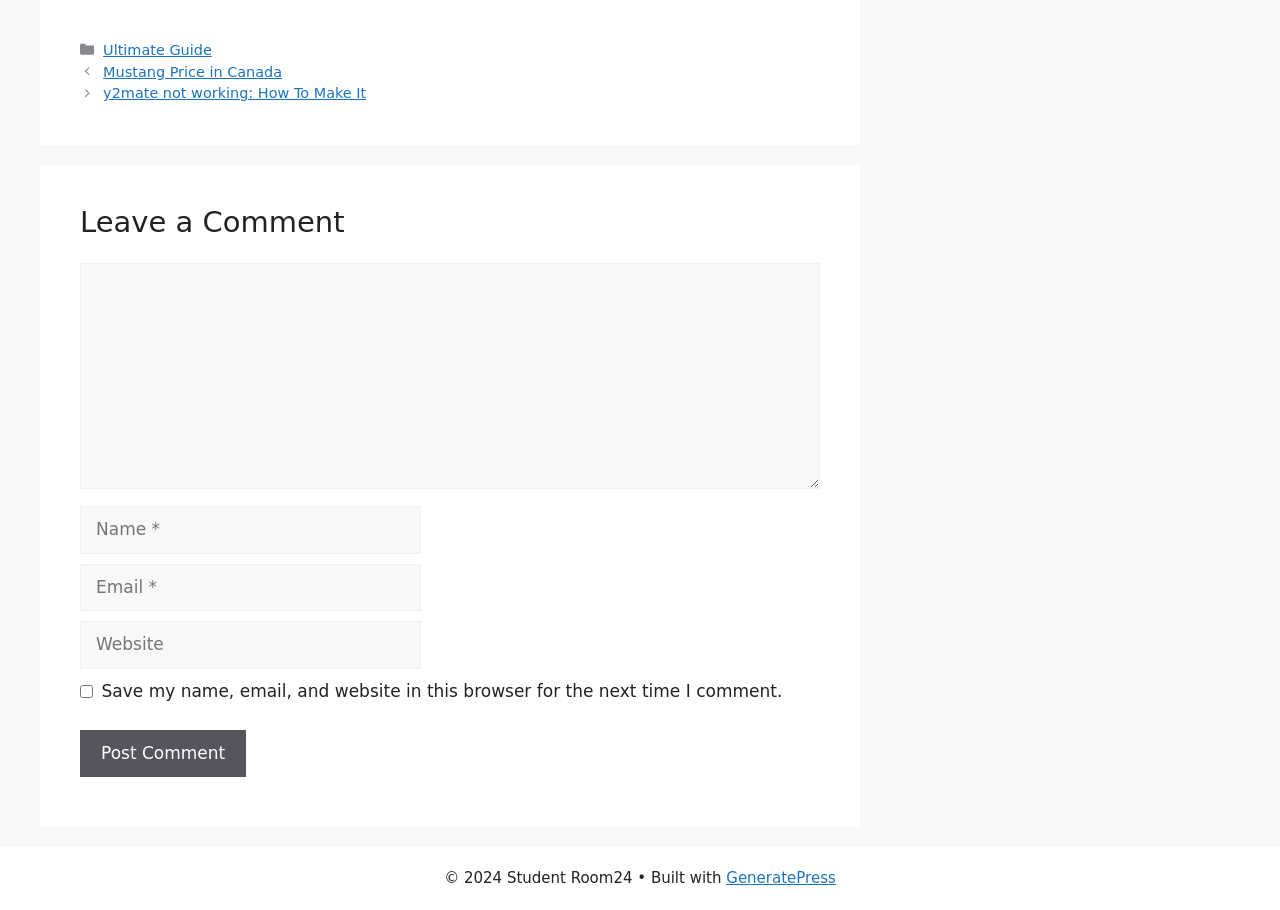Determine the bounding box coordinates of the UI element described below. Use the format (top-left x, top-left y, bottom-right x, bottom-right y) with floating point numbers between 0 and 1: Ultimate Guide

[0.081, 0.046, 0.165, 0.064]